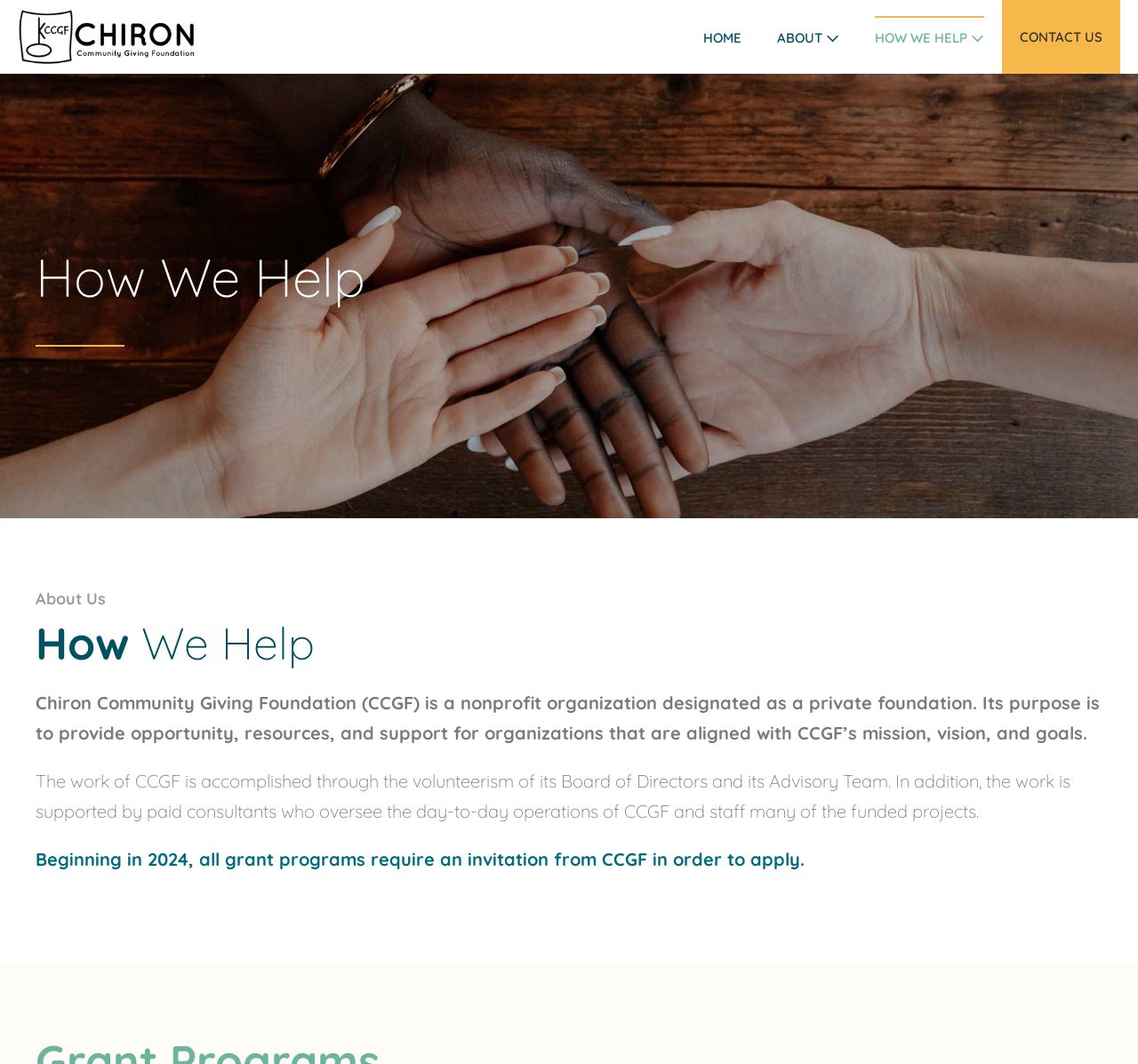Give the bounding box coordinates for the element described as: "Contact Us".

[0.88, 0.0, 0.984, 0.069]